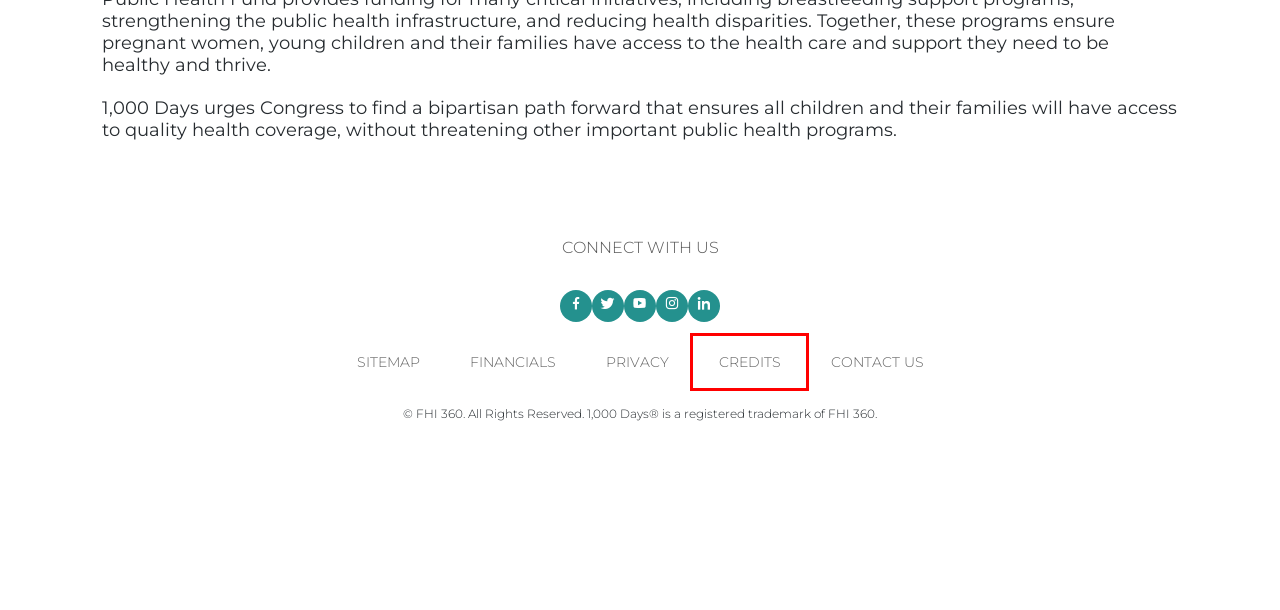You are provided a screenshot of a webpage featuring a red bounding box around a UI element. Choose the webpage description that most accurately represents the new webpage after clicking the element within the red bounding box. Here are the candidates:
A. Severe Malnutrition Resource Hub - 1,000 Days
B. Resources - 1,000 Days
C. Sitemap - 1,000 Days
D. Credits - 1,000 Days
E. FHI 360: Website Privacy Notice - FHI 360
F. Financials - 1,000 Days
G. Building a Fair Start - 1,000 Days
H. For Parents & Caregivers - 1,000 Days

D